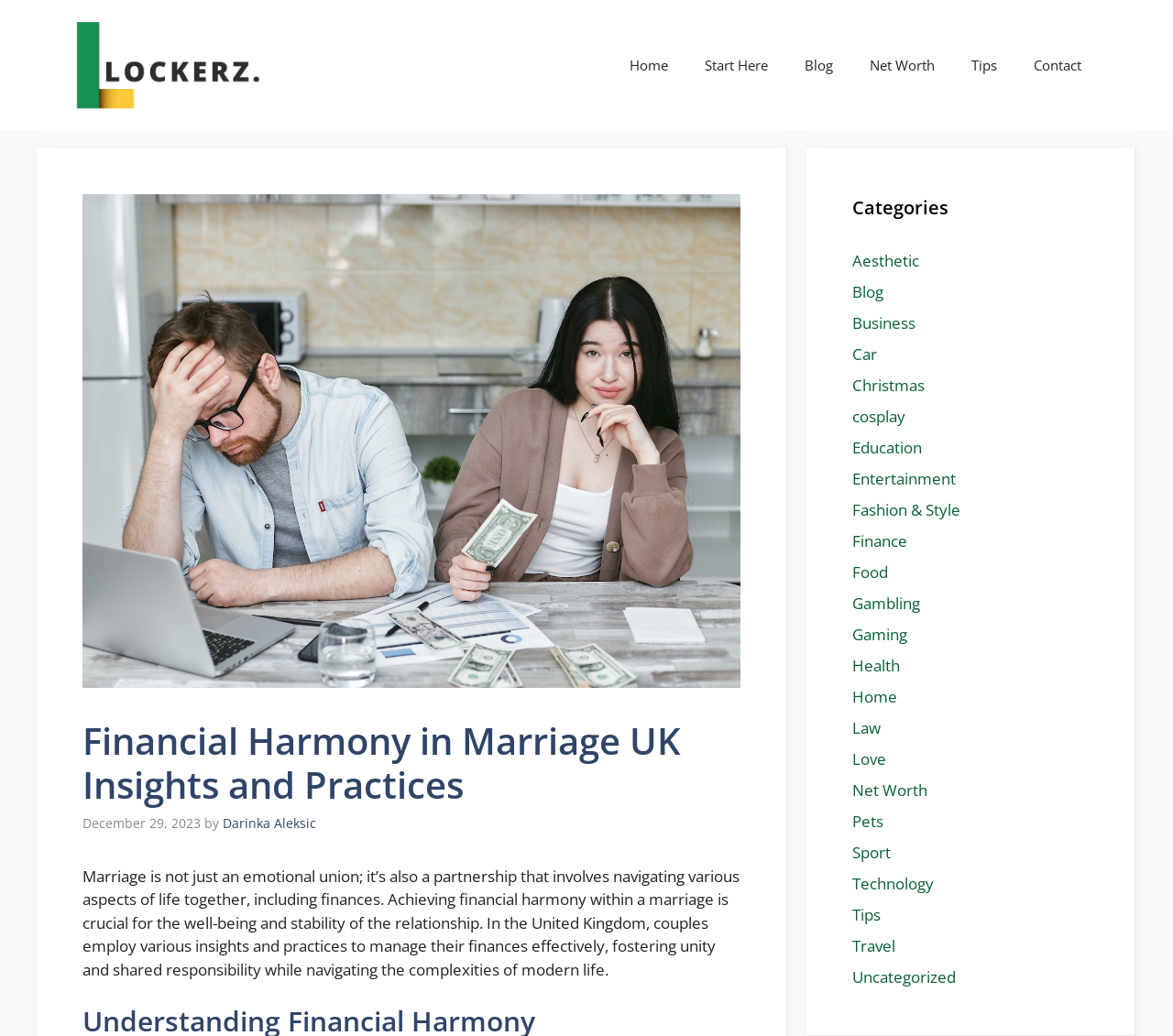Provide a one-word or brief phrase answer to the question:
Who is the author of the article?

Darinka Aleksic